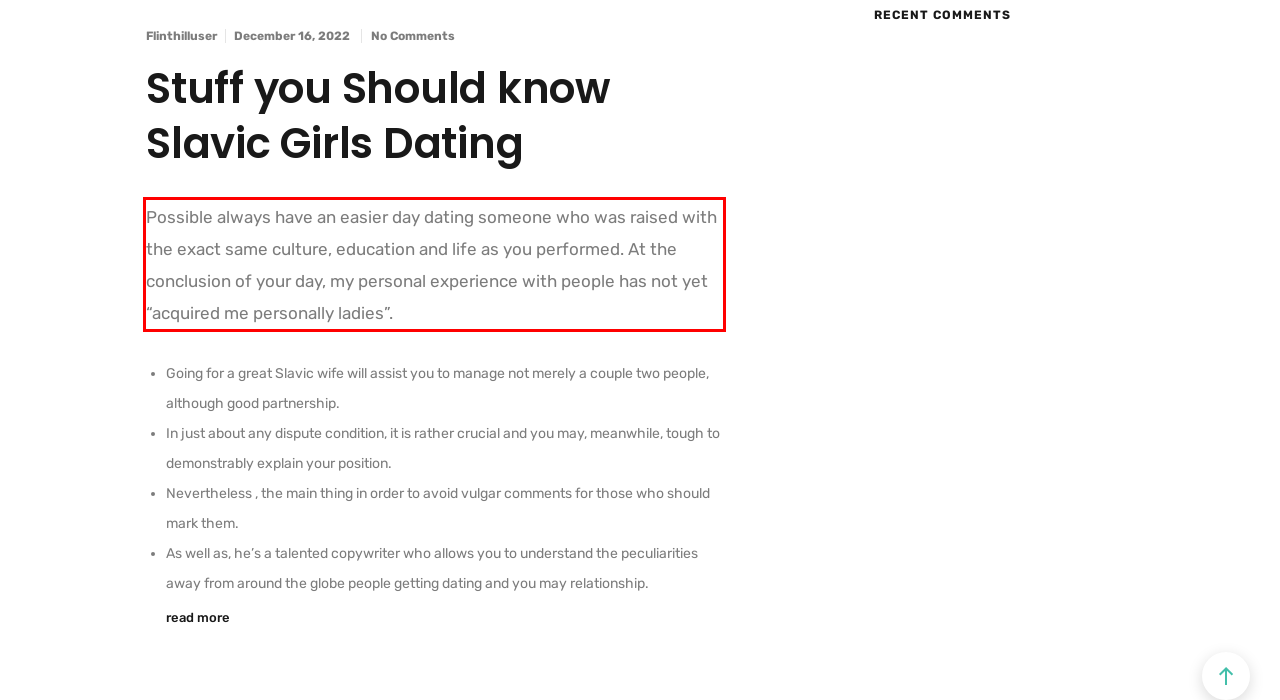Inspect the webpage screenshot that has a red bounding box and use OCR technology to read and display the text inside the red bounding box.

Possible always have an easier day dating someone who was raised with the exact same culture, education and life as you performed. At the conclusion of your day, my personal experience with people has not yet “acquired me personally ladies”.